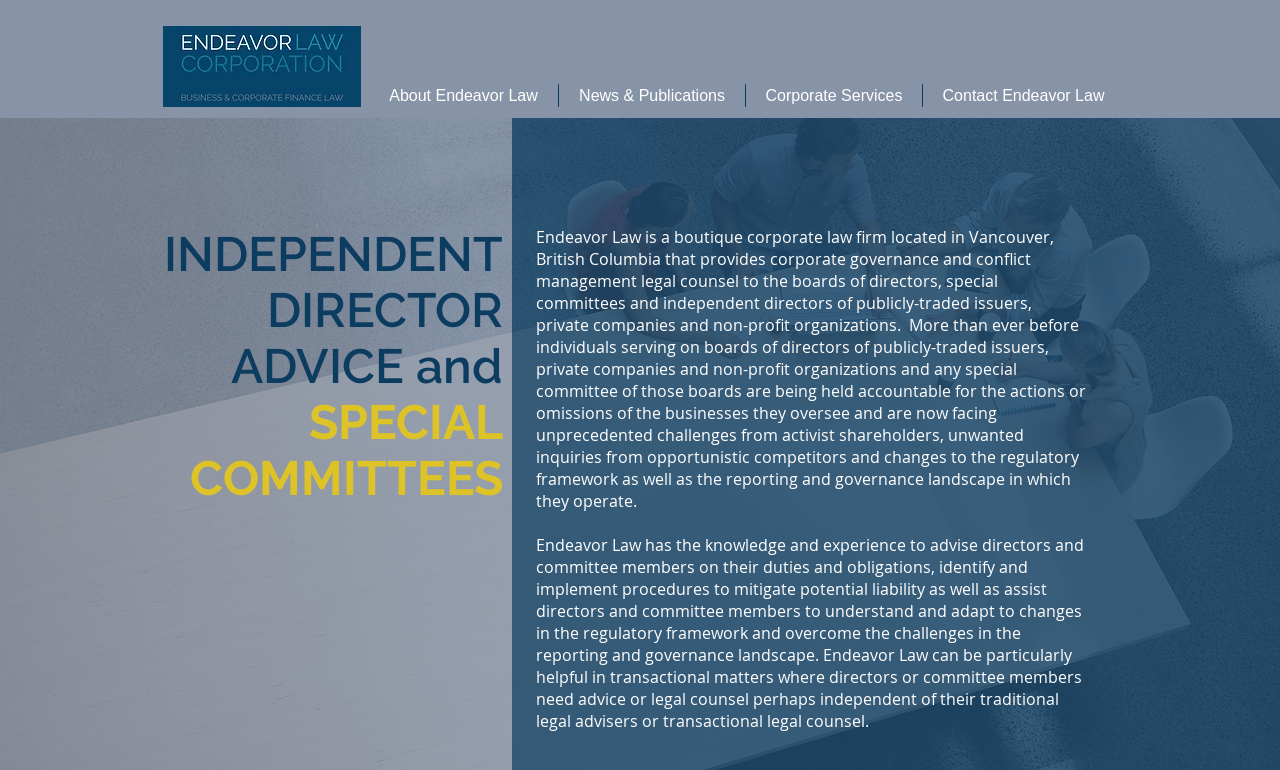Give a succinct answer to this question in a single word or phrase: 
Who does Endeavor Law advise?

Boards of directors, special committees, and independent directors